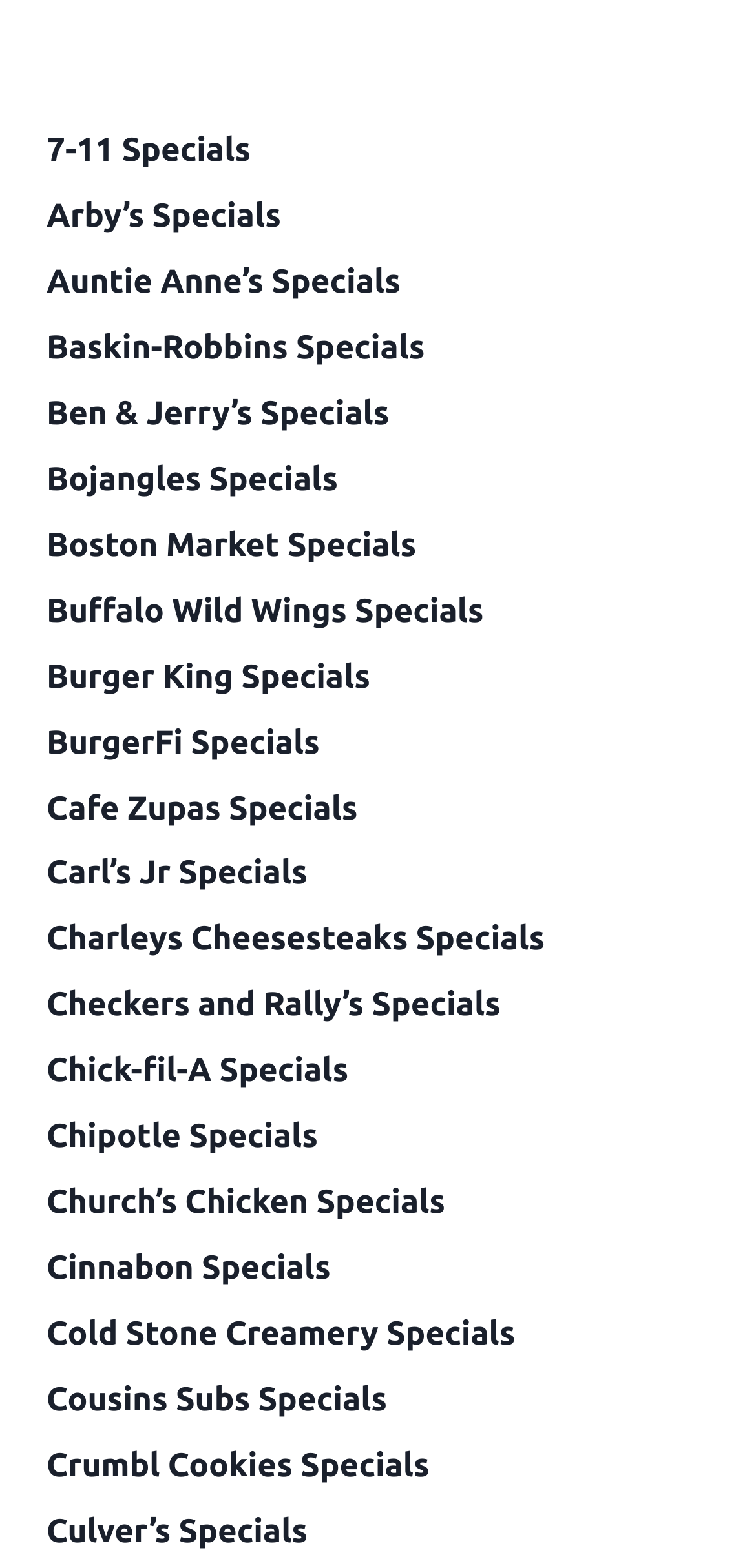Extract the bounding box coordinates of the UI element described: "Chipotle Specials". Provide the coordinates in the format [left, top, right, bottom] with values ranging from 0 to 1.

[0.062, 0.705, 0.938, 0.747]